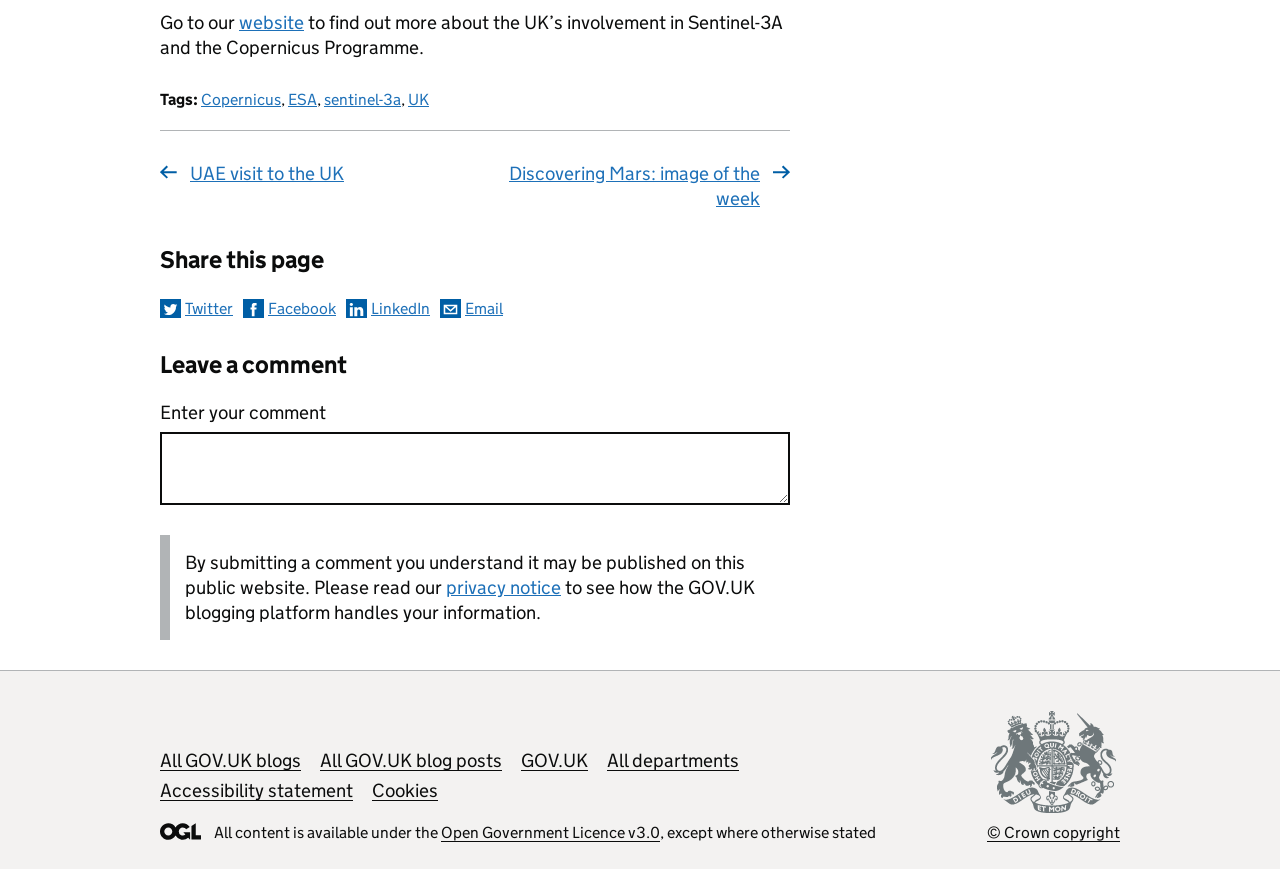Determine the bounding box coordinates for the HTML element described here: "ESA".

[0.225, 0.104, 0.248, 0.125]